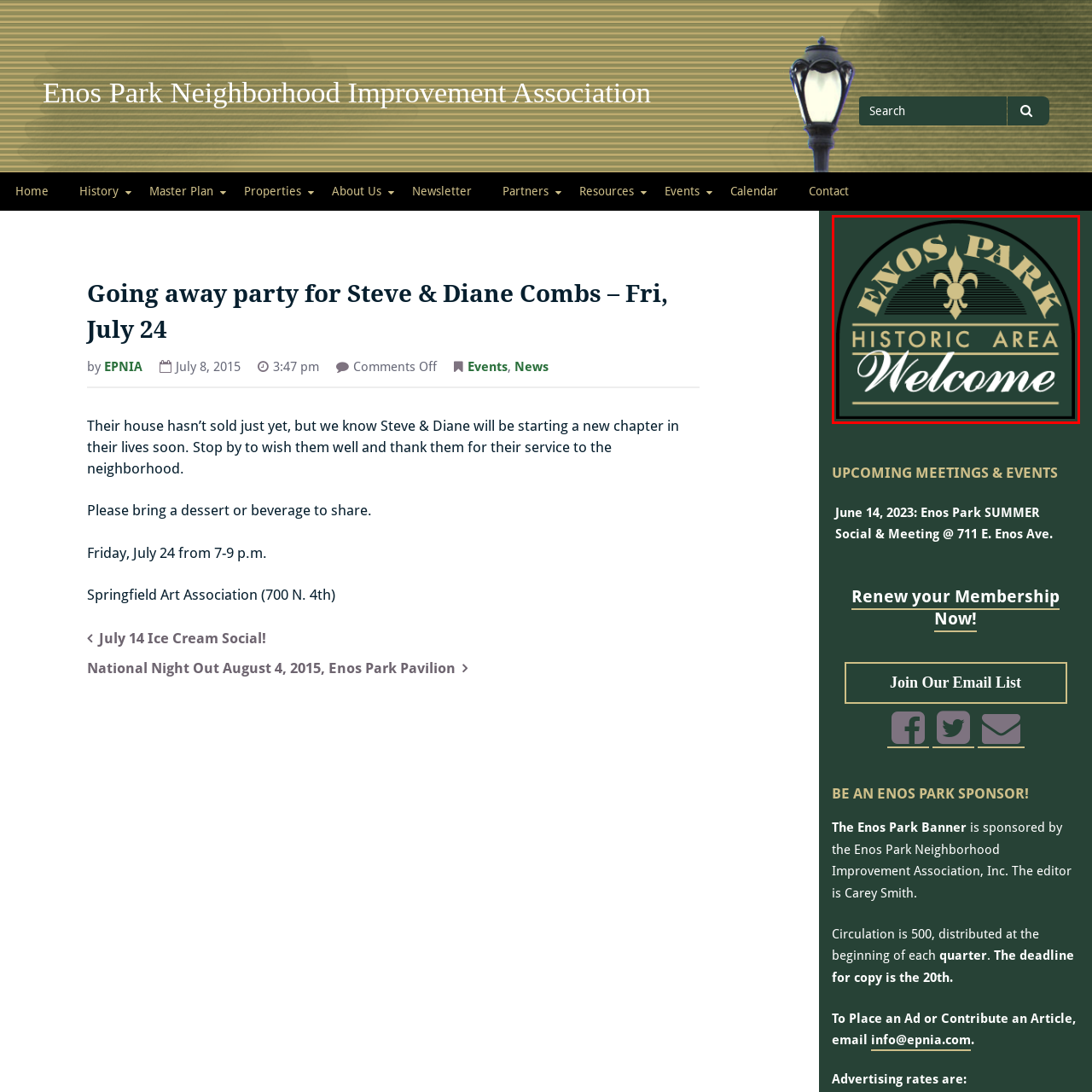Direct your attention to the image within the red bounding box and respond with a detailed answer to the following question, using the image as your reference: What symbol is featured on the 'Enos Park Welcome' sign?

According to the caption, the 'Enos Park Welcome' sign features a decorative fleur-de-lis symbol, which is a stylized lily flower symbol often used in heraldry and design.